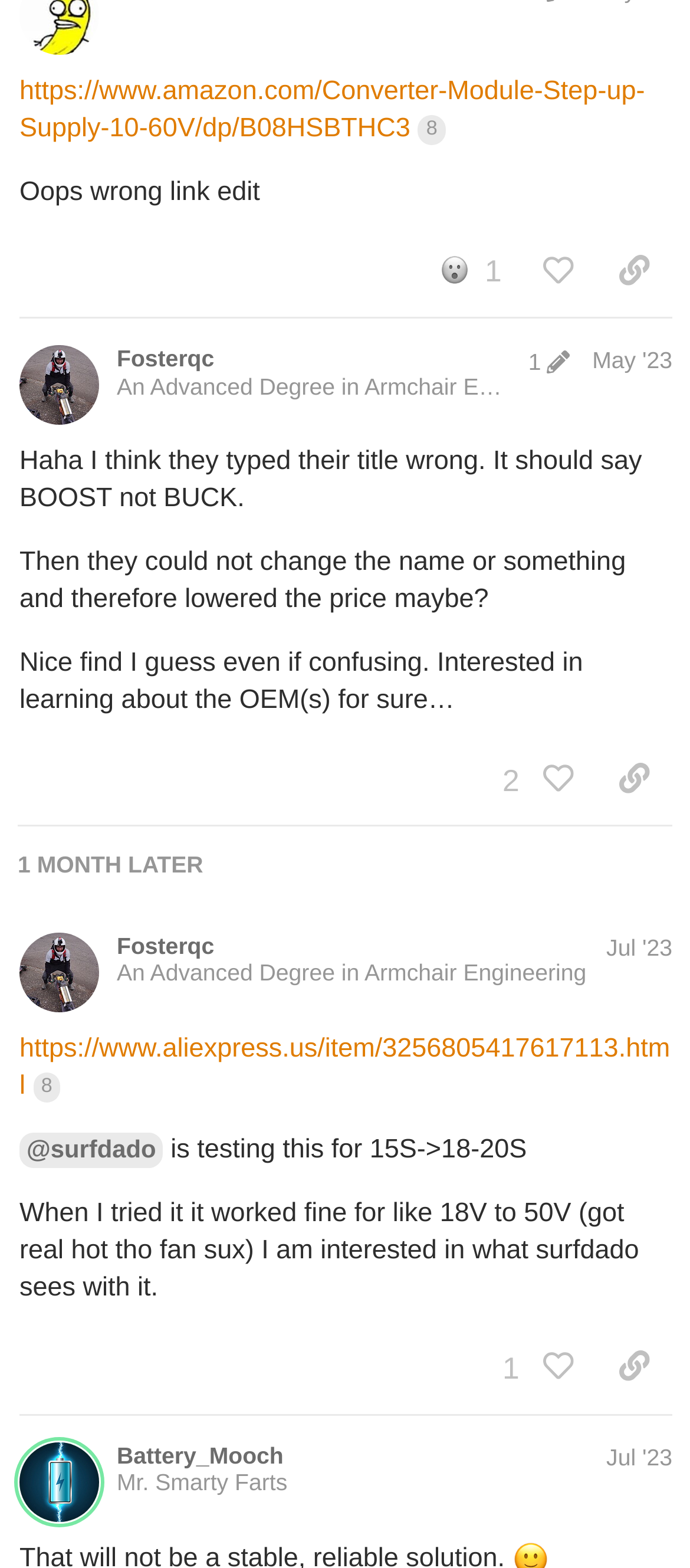Who is the author of the first post?
Please respond to the question thoroughly and include all relevant details.

I looked at the first post region and found a link with the text 'Fosterqc', which I assume is the author's username.